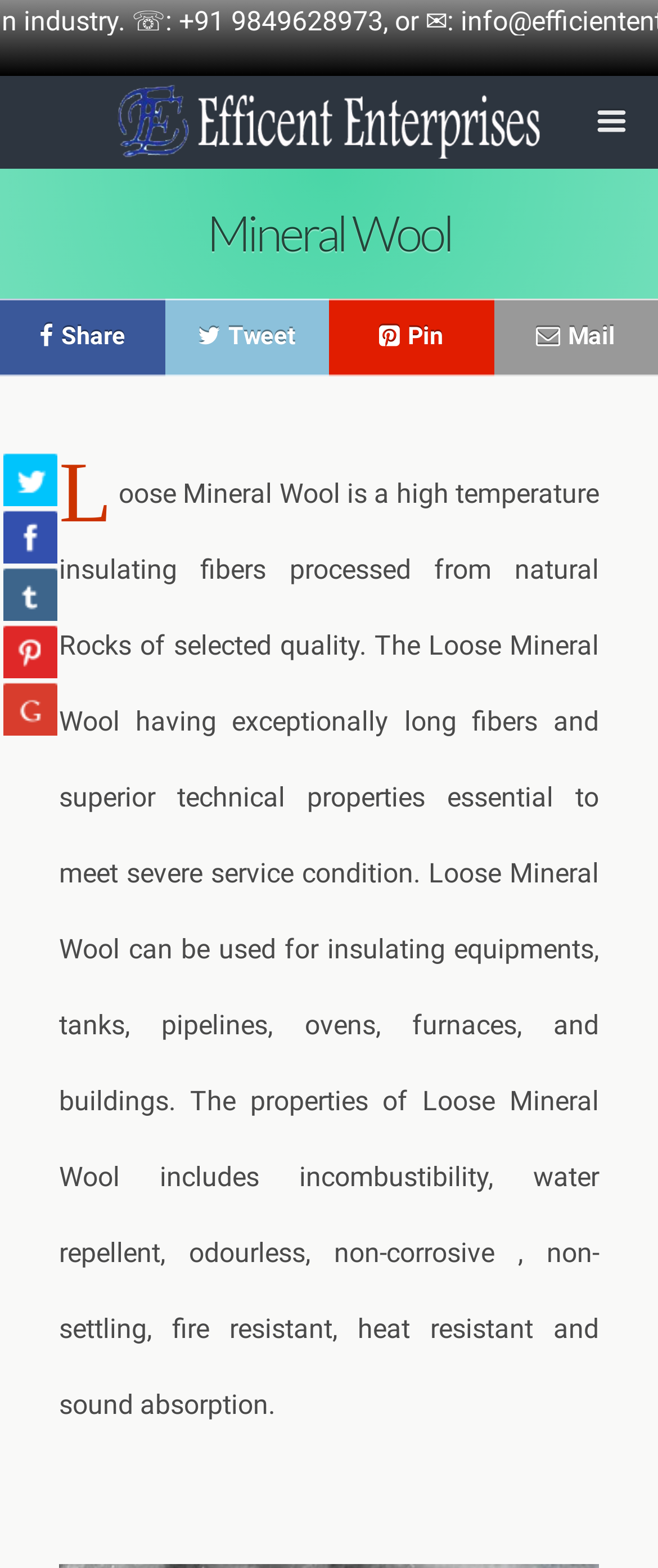Ascertain the bounding box coordinates for the UI element detailed here: "alt="logo image"". The coordinates should be provided as [left, top, right, bottom] with each value being a float between 0 and 1.

[0.16, 0.049, 0.84, 0.101]